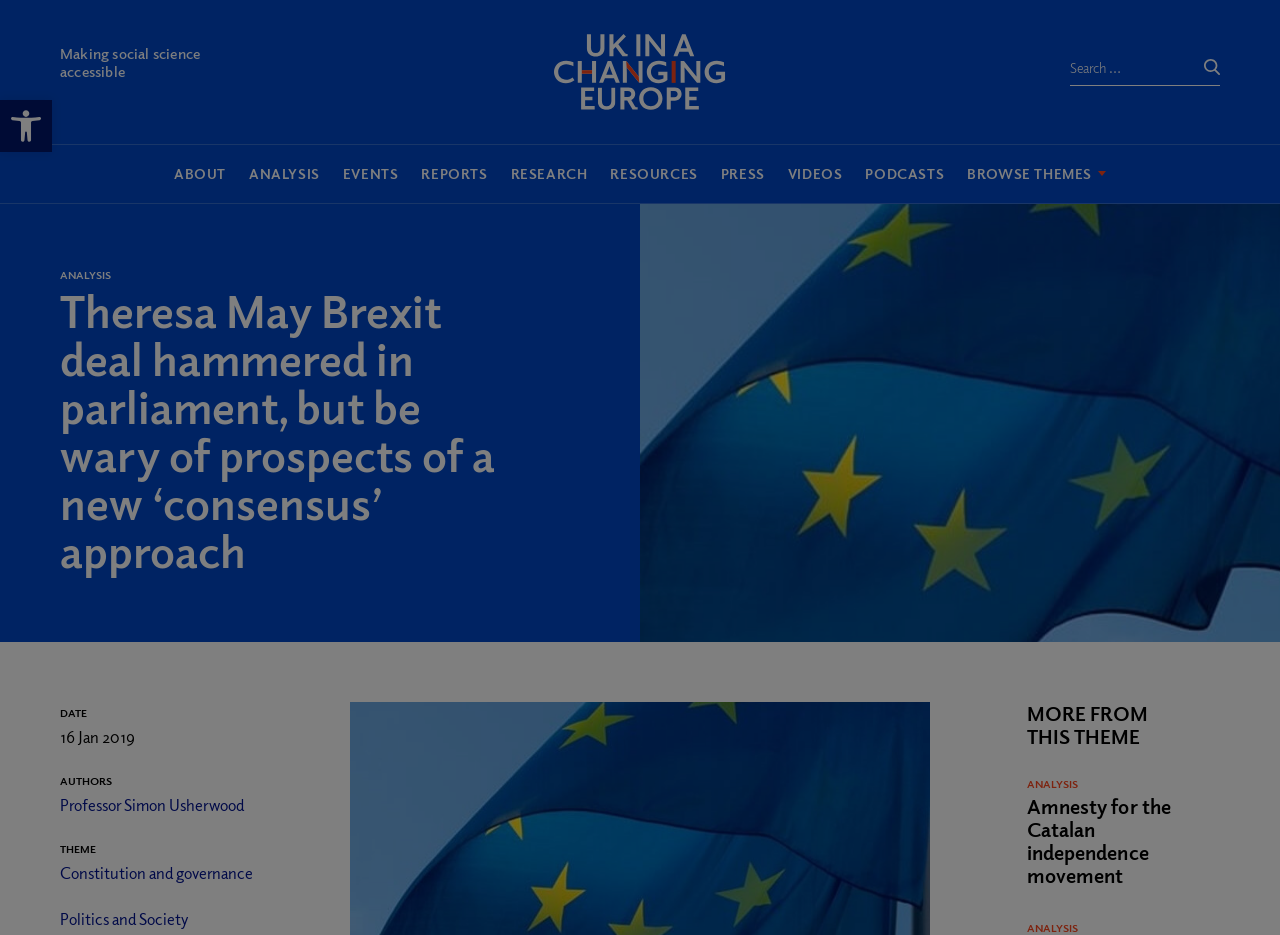Please provide a short answer using a single word or phrase for the question:
What is the topic of the related article 'Amnesty for the Catalan independence movement'?

Catalan independence movement